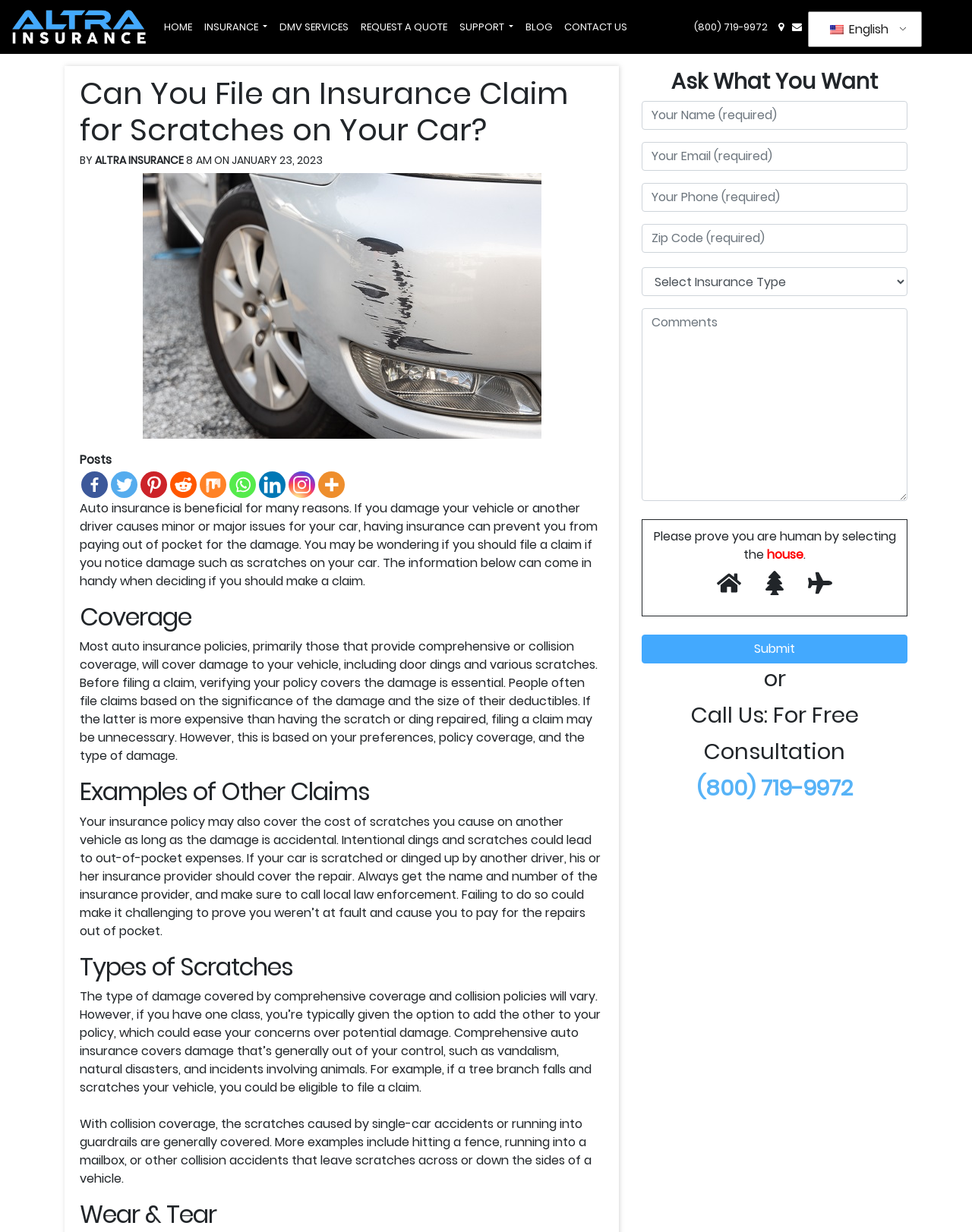Determine the bounding box coordinates of the UI element that matches the following description: "name="ZipCode" placeholder="Zip Code (required)"". The coordinates should be four float numbers between 0 and 1 in the format [left, top, right, bottom].

[0.66, 0.182, 0.934, 0.205]